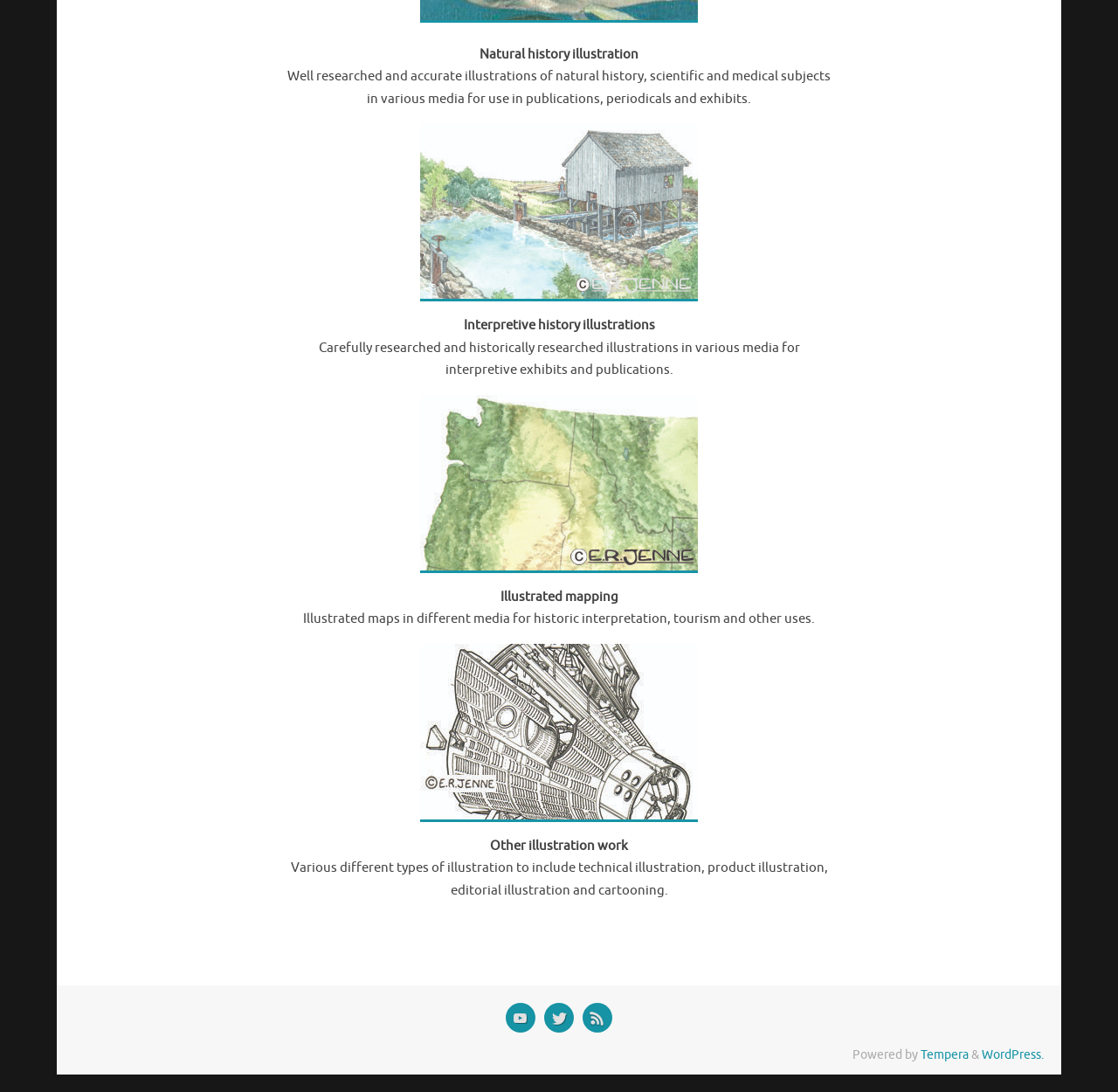Please determine the bounding box coordinates of the element to click on in order to accomplish the following task: "Click the 'Cultural Considerations In Hiring' link". Ensure the coordinates are four float numbers ranging from 0 to 1, i.e., [left, top, right, bottom].

None